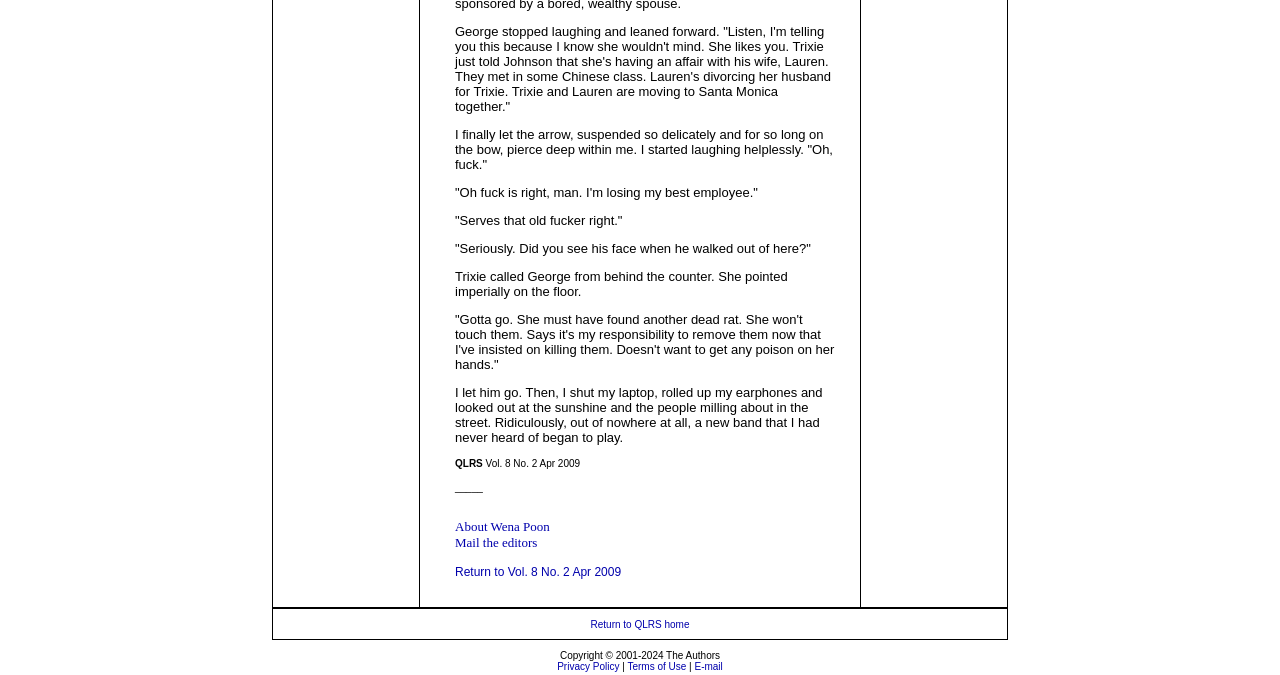Please find the bounding box coordinates in the format (top-left x, top-left y, bottom-right x, bottom-right y) for the given element description. Ensure the coordinates are floating point numbers between 0 and 1. Description: Return to QLRS home

[0.461, 0.916, 0.539, 0.933]